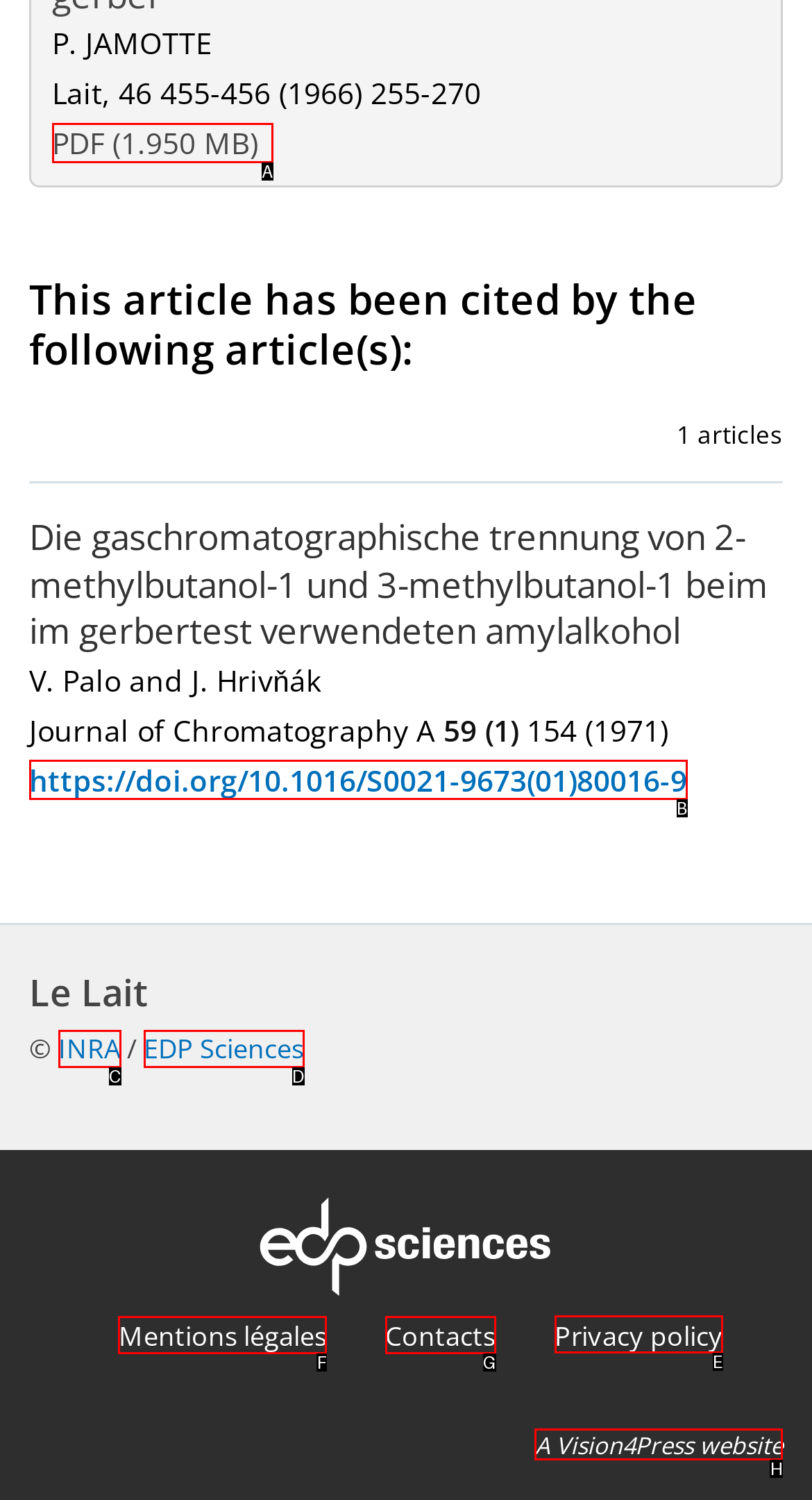Select the correct option from the given choices to perform this task: Check the privacy policy. Provide the letter of that option.

E